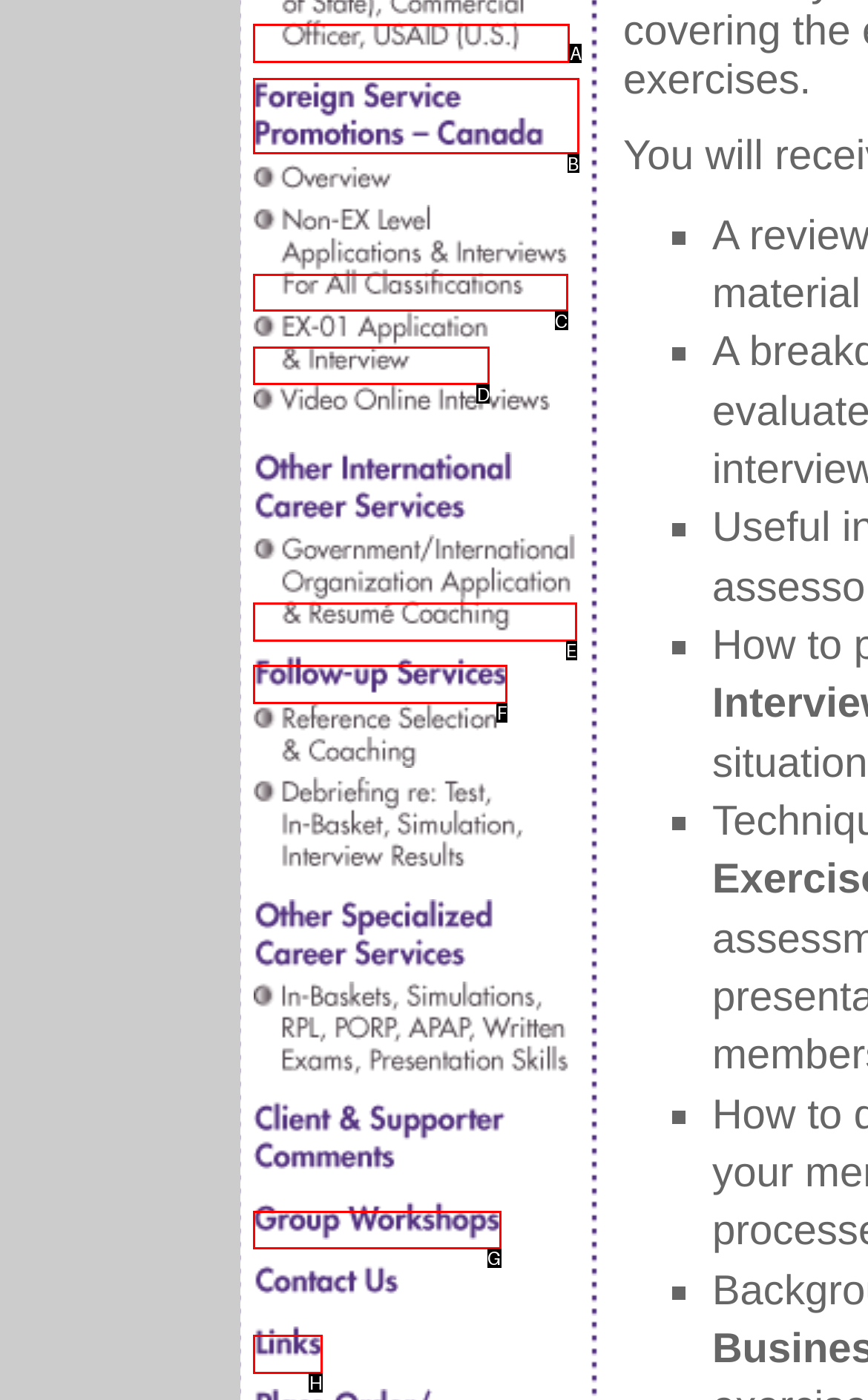Look at the highlighted elements in the screenshot and tell me which letter corresponds to the task: Click on Foreign Service Promotions - Canada.

B